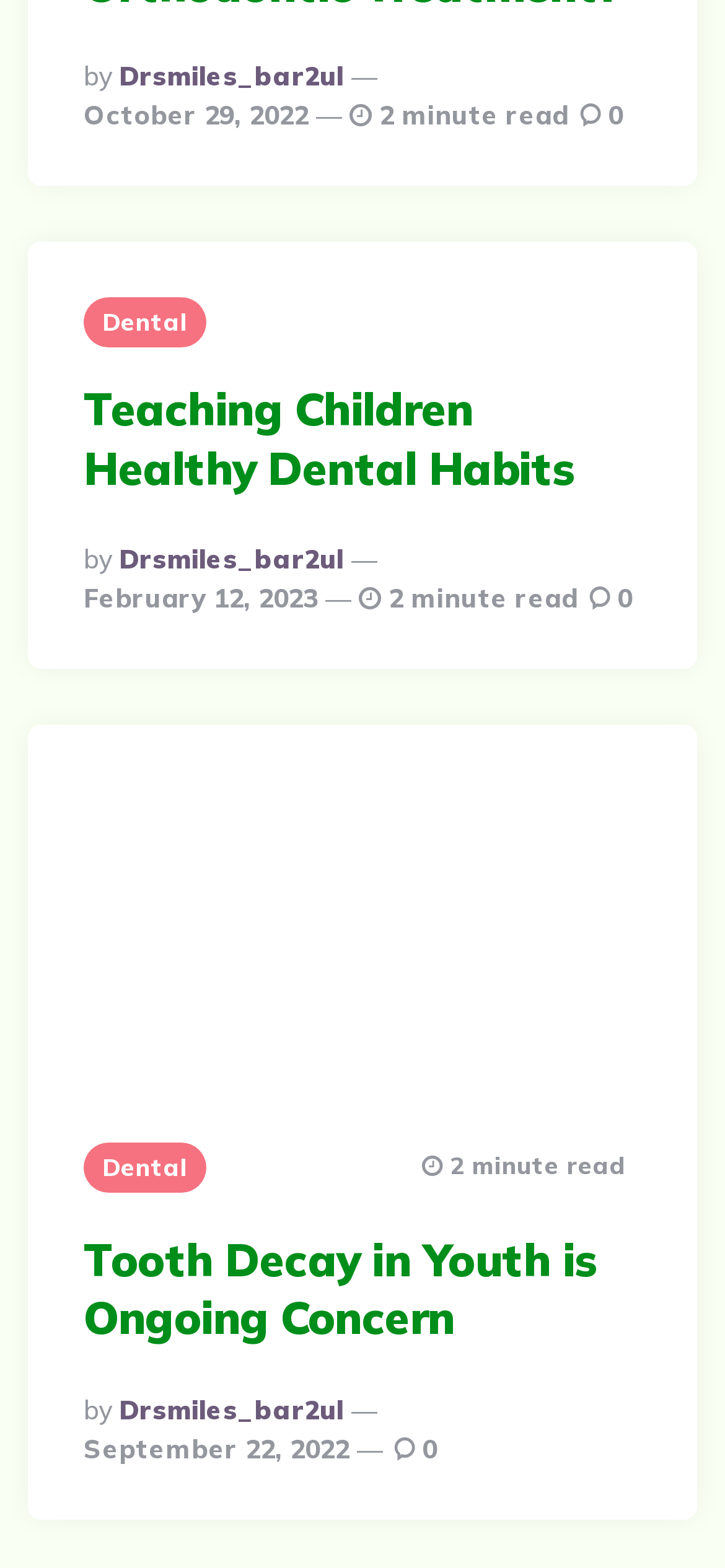Based on the element description Teaching Children Healthy Dental Habits, identify the bounding box of the UI element in the given webpage screenshot. The coordinates should be in the format (top-left x, top-left y, bottom-right x, bottom-right y) and must be between 0 and 1.

[0.115, 0.243, 0.794, 0.316]